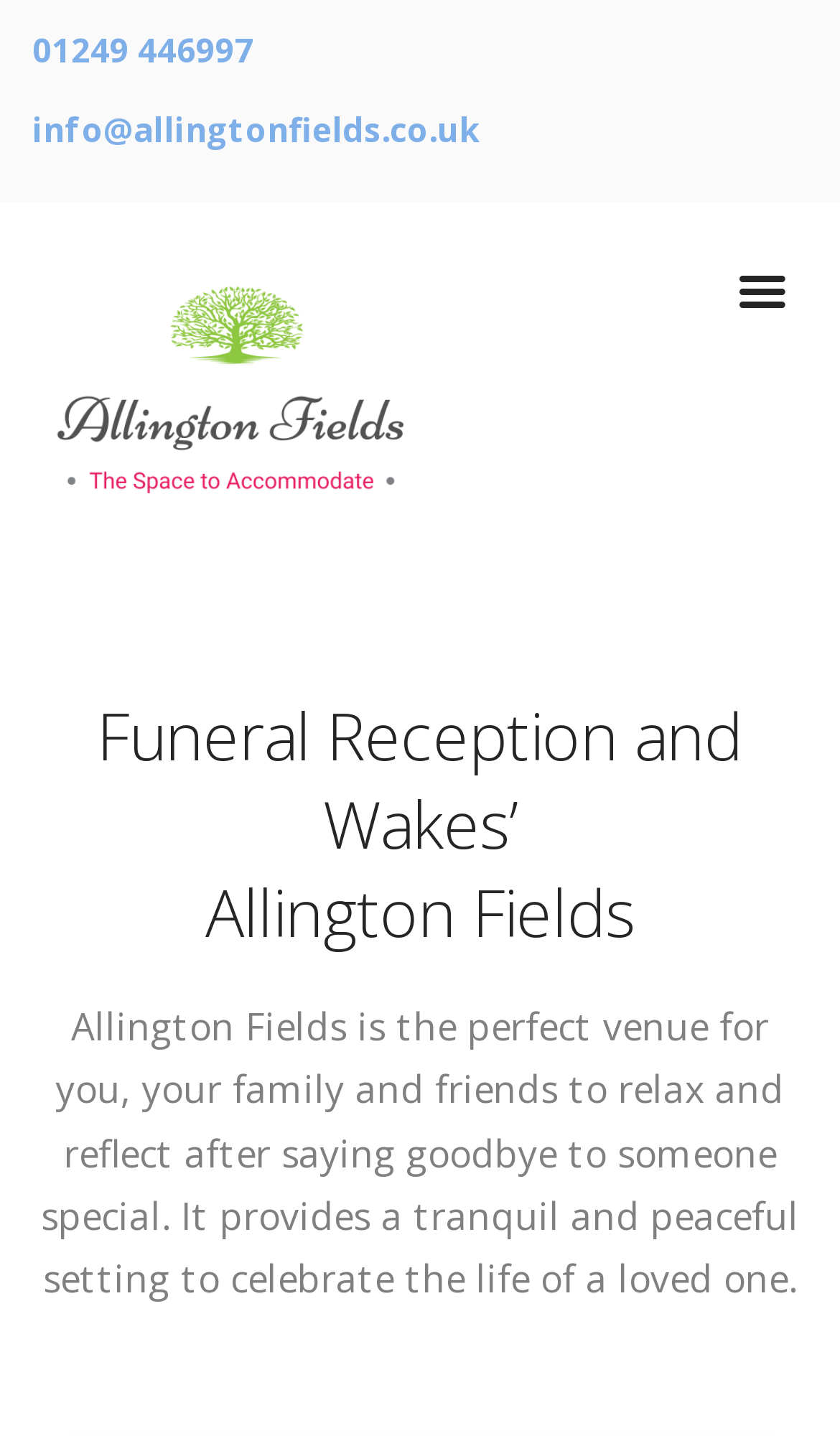What is the logo of Allington Fields?
Please provide a comprehensive answer based on the contents of the image.

I found the logo of Allington Fields by looking at the image element with the description 'logo' which is located at the top of the page, inside a link element.